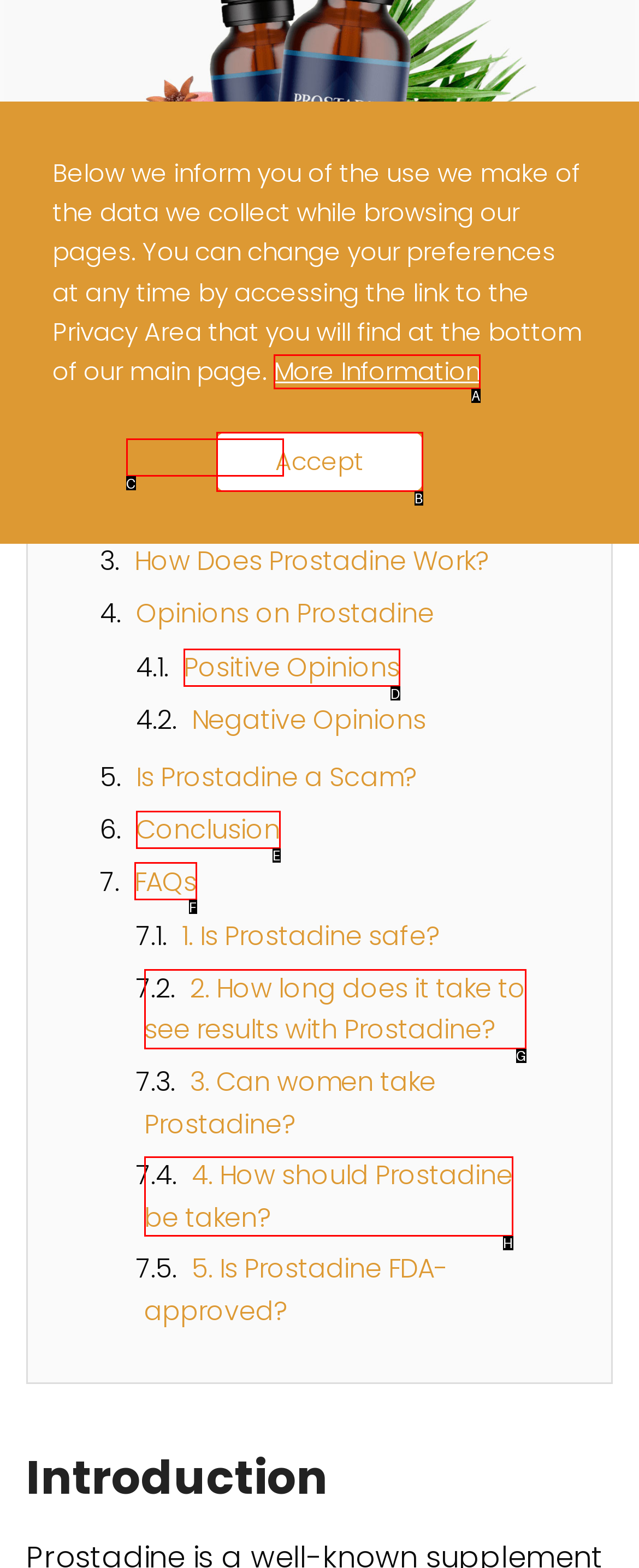Determine the HTML element that aligns with the description: Positive Opinions
Answer by stating the letter of the appropriate option from the available choices.

D